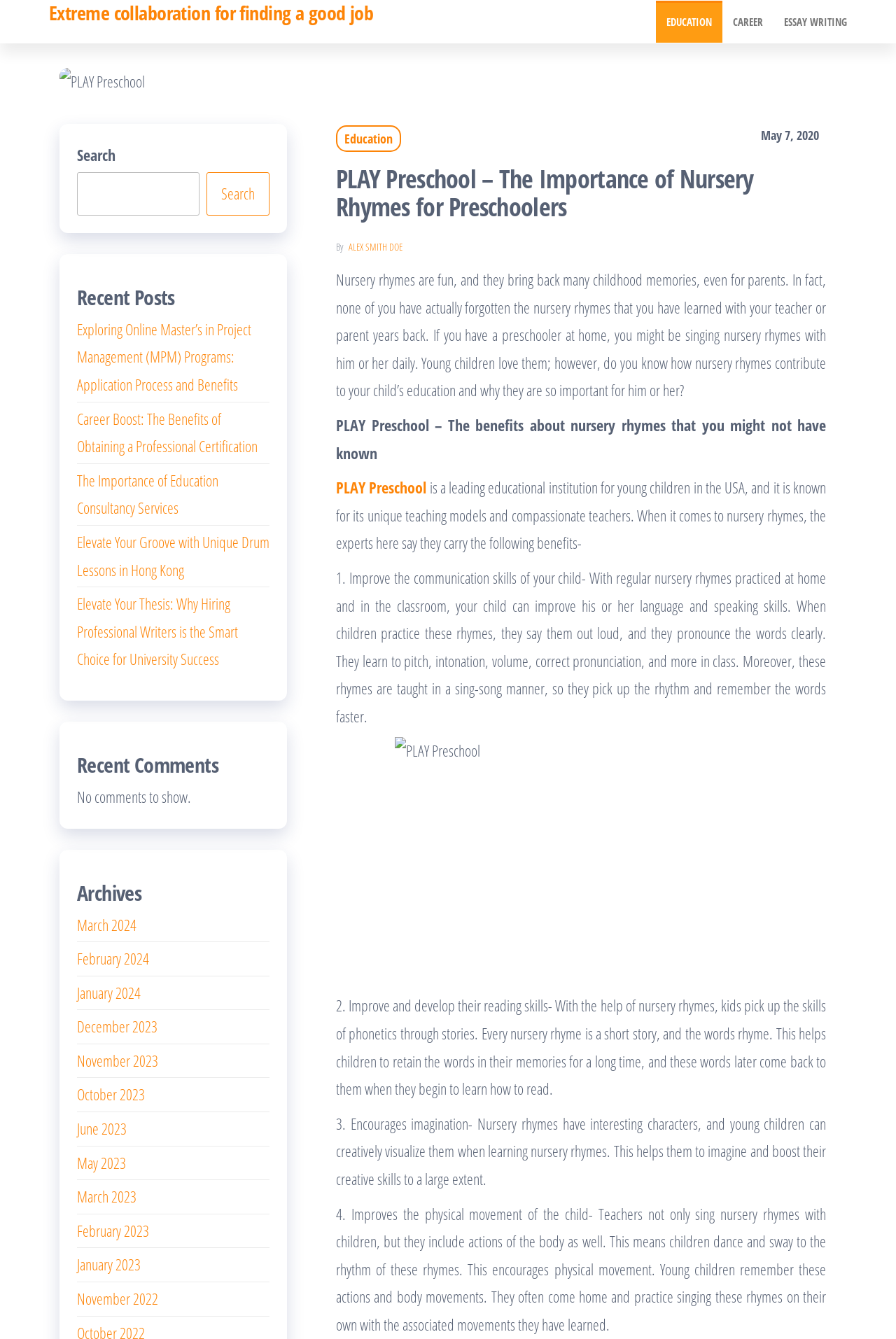Provide the text content of the webpage's main heading.

PLAY Preschool – The Importance of Nursery Rhymes for Preschoolers